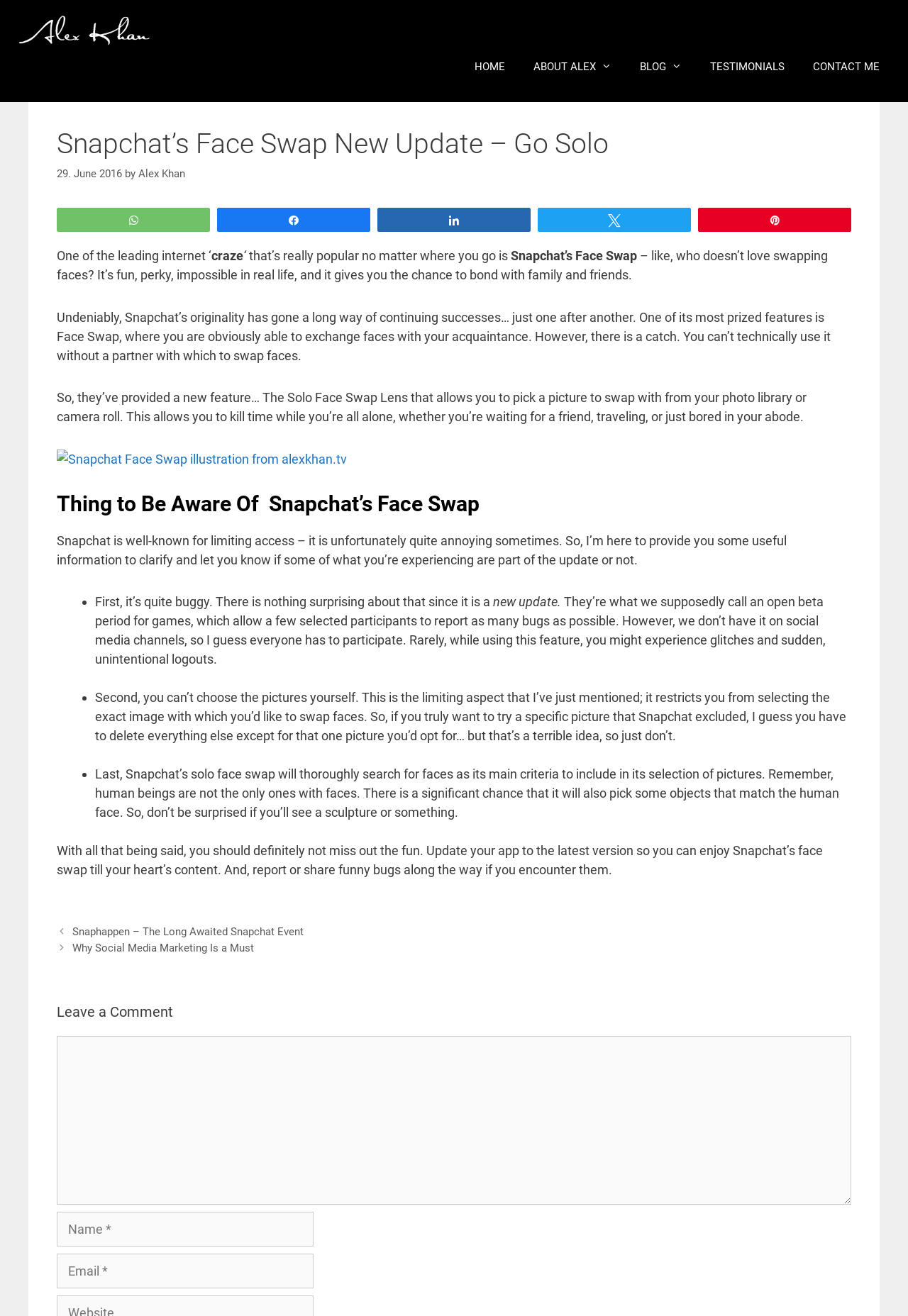Please identify the bounding box coordinates of the element's region that needs to be clicked to fulfill the following instruction: "Click the 'HOME' link". The bounding box coordinates should consist of four float numbers between 0 and 1, i.e., [left, top, right, bottom].

[0.507, 0.034, 0.572, 0.067]